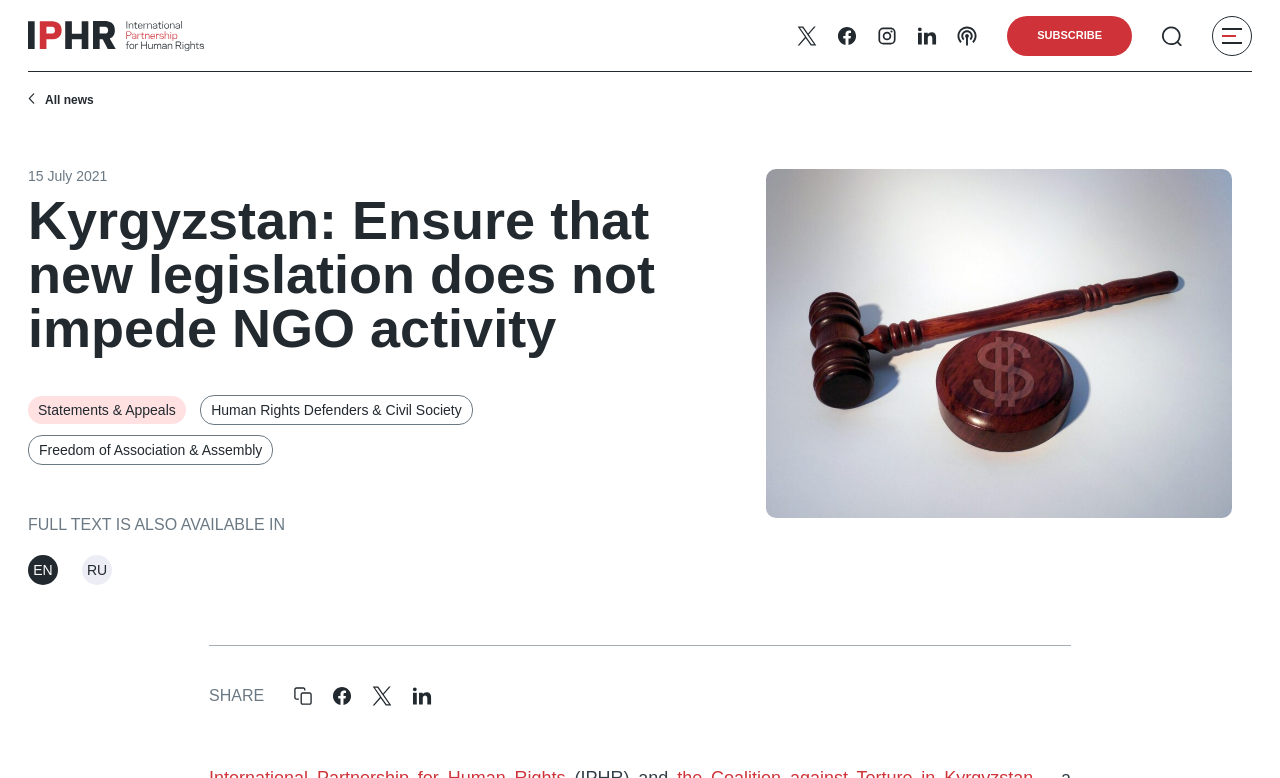Provide the bounding box coordinates of the HTML element this sentence describes: "Freedom of Association & Assembly". The bounding box coordinates consist of four float numbers between 0 and 1, i.e., [left, top, right, bottom].

[0.022, 0.559, 0.214, 0.597]